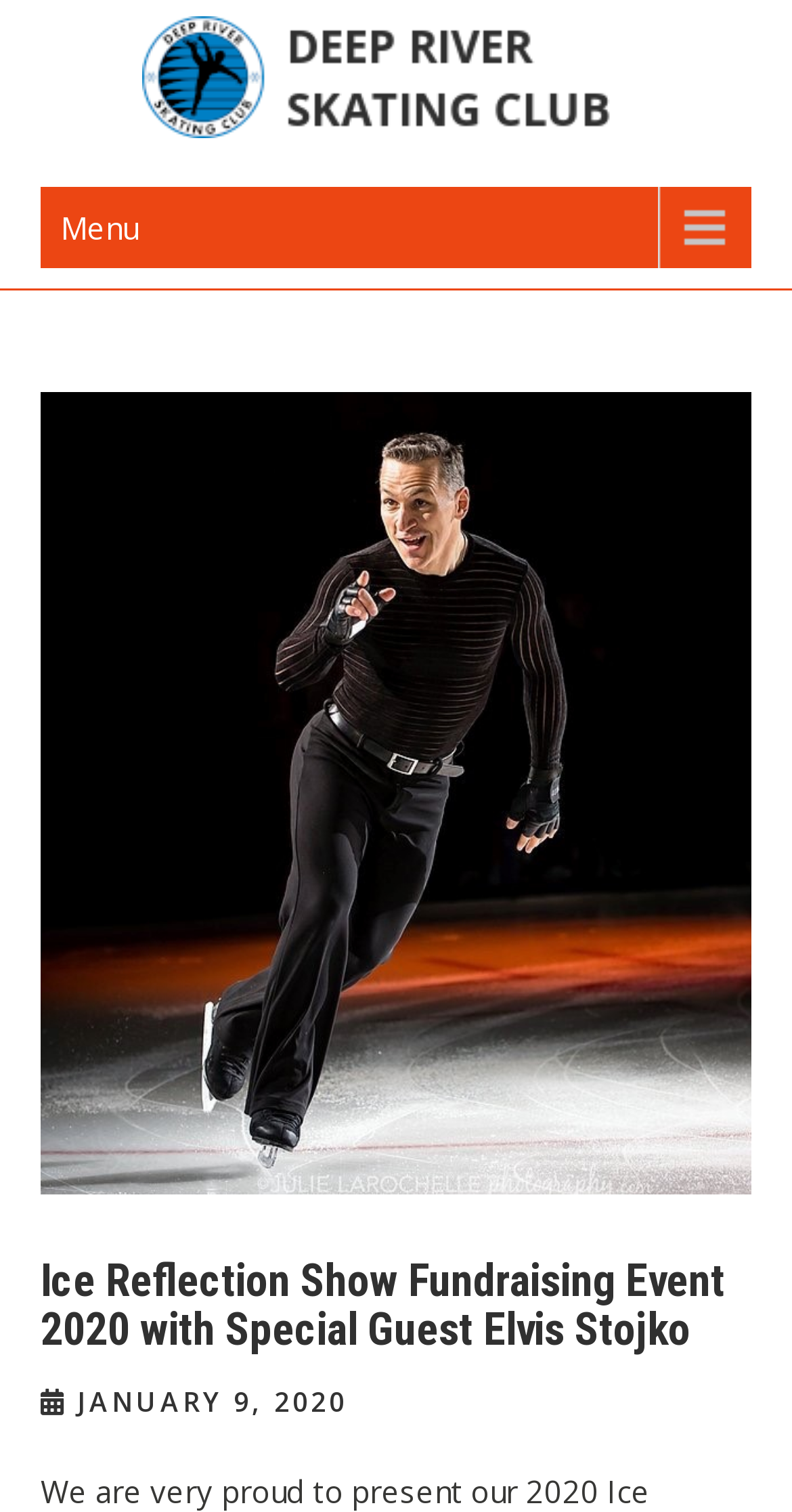What is the main purpose of the webpage?
Carefully analyze the image and provide a detailed answer to the question.

The main purpose of the webpage can be inferred from the content and structure of the webpage, which appears to be providing information about a fundraising event, including the date, location, and special guest.